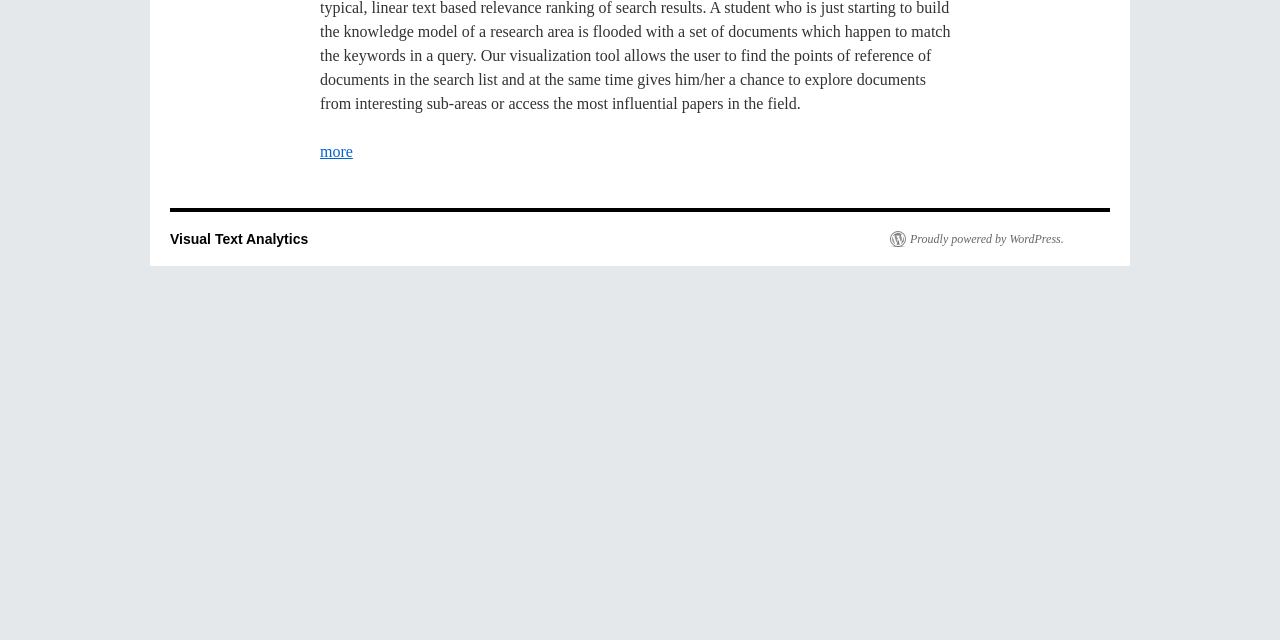Given the element description "more", identify the bounding box of the corresponding UI element.

[0.25, 0.224, 0.276, 0.25]